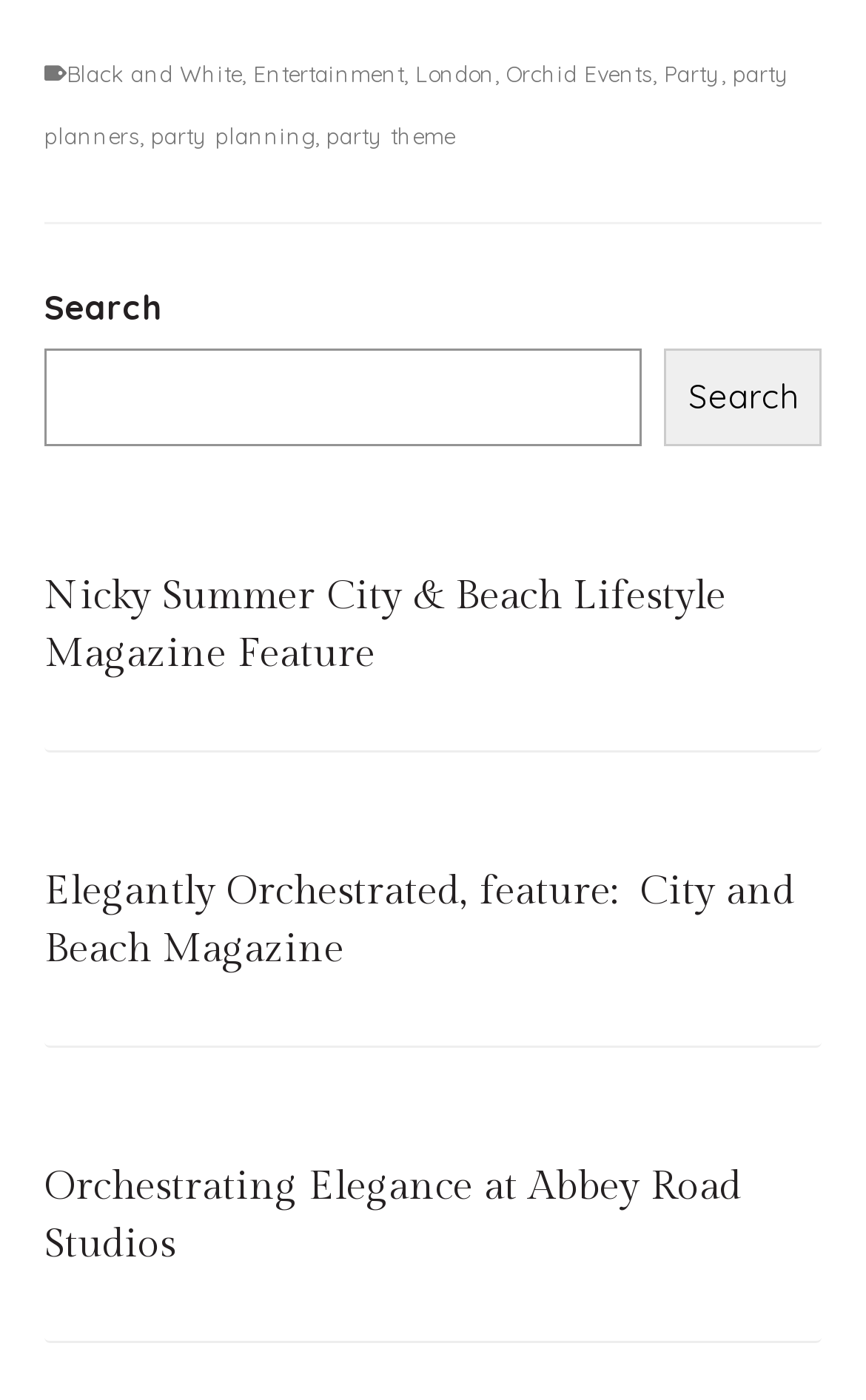Please determine the bounding box coordinates, formatted as (top-left x, top-left y, bottom-right x, bottom-right y), with all values as floating point numbers between 0 and 1. Identify the bounding box of the region described as: Search

[0.767, 0.249, 0.949, 0.318]